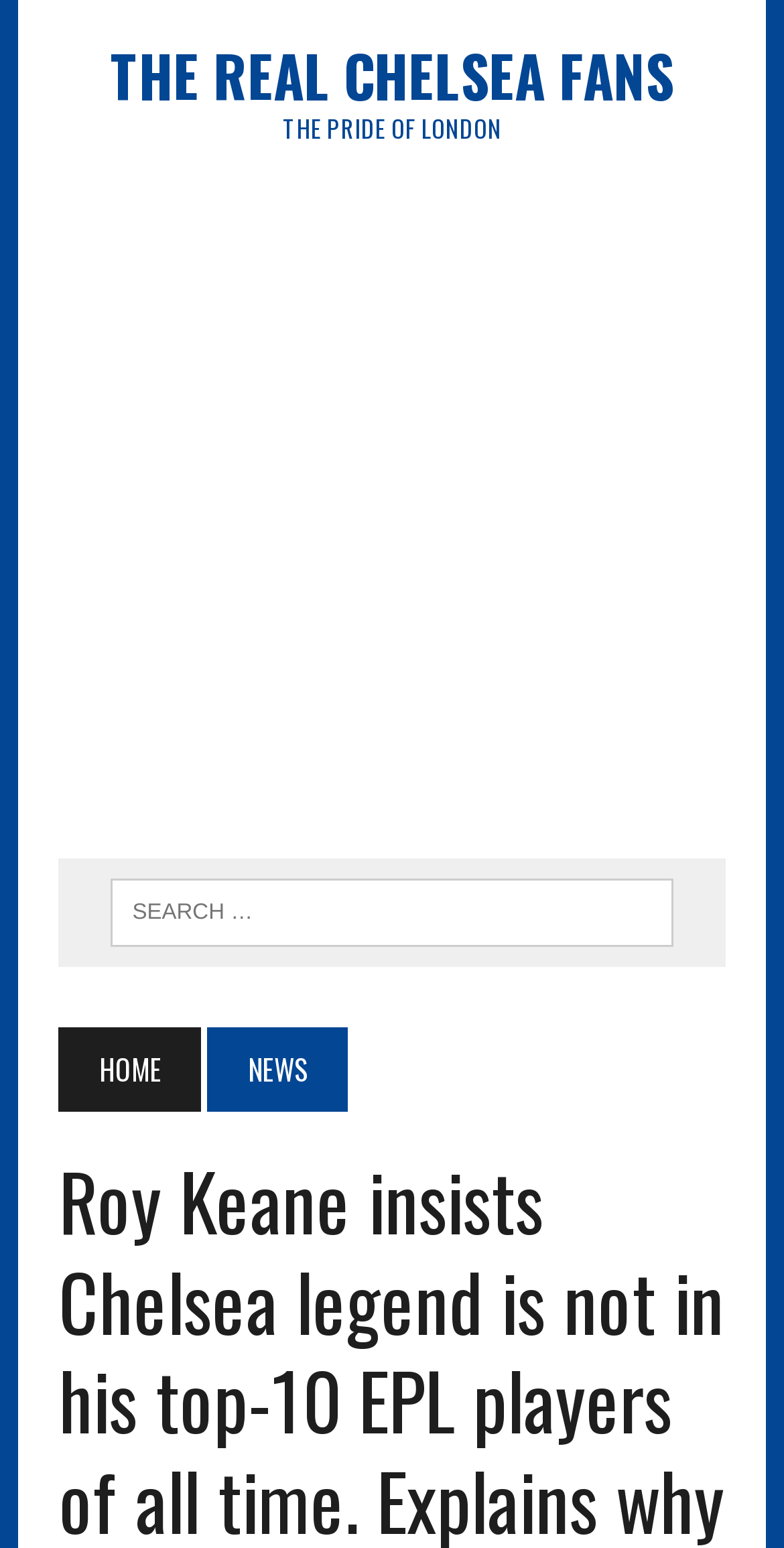Locate the bounding box coordinates of the UI element described by: "NEWS". The bounding box coordinates should consist of four float numbers between 0 and 1, i.e., [left, top, right, bottom].

[0.265, 0.664, 0.444, 0.719]